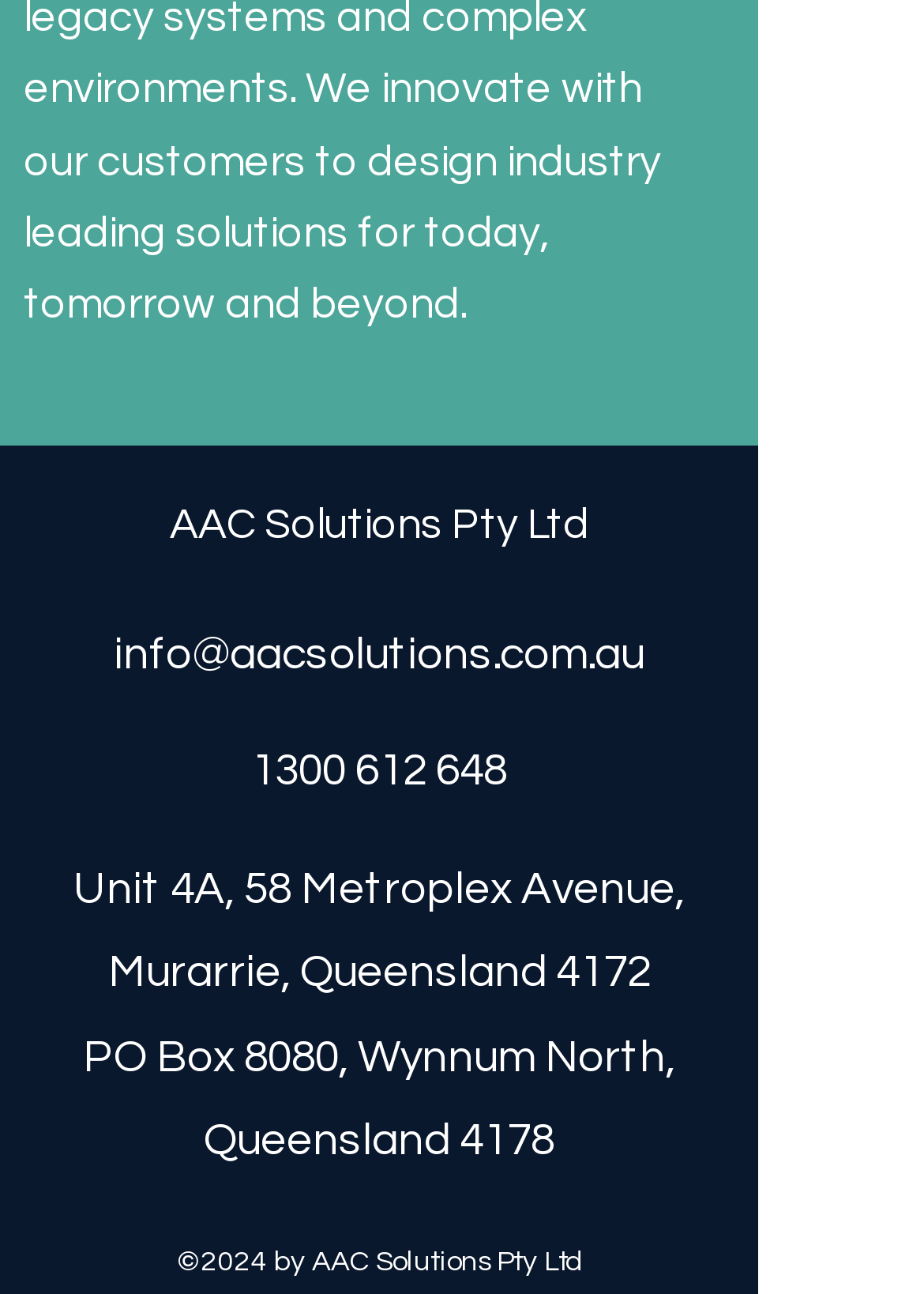Respond to the question below with a concise word or phrase:
What is the physical address?

Unit 4A, 58 Metroplex Avenue, Murarrie, Queensland 4172